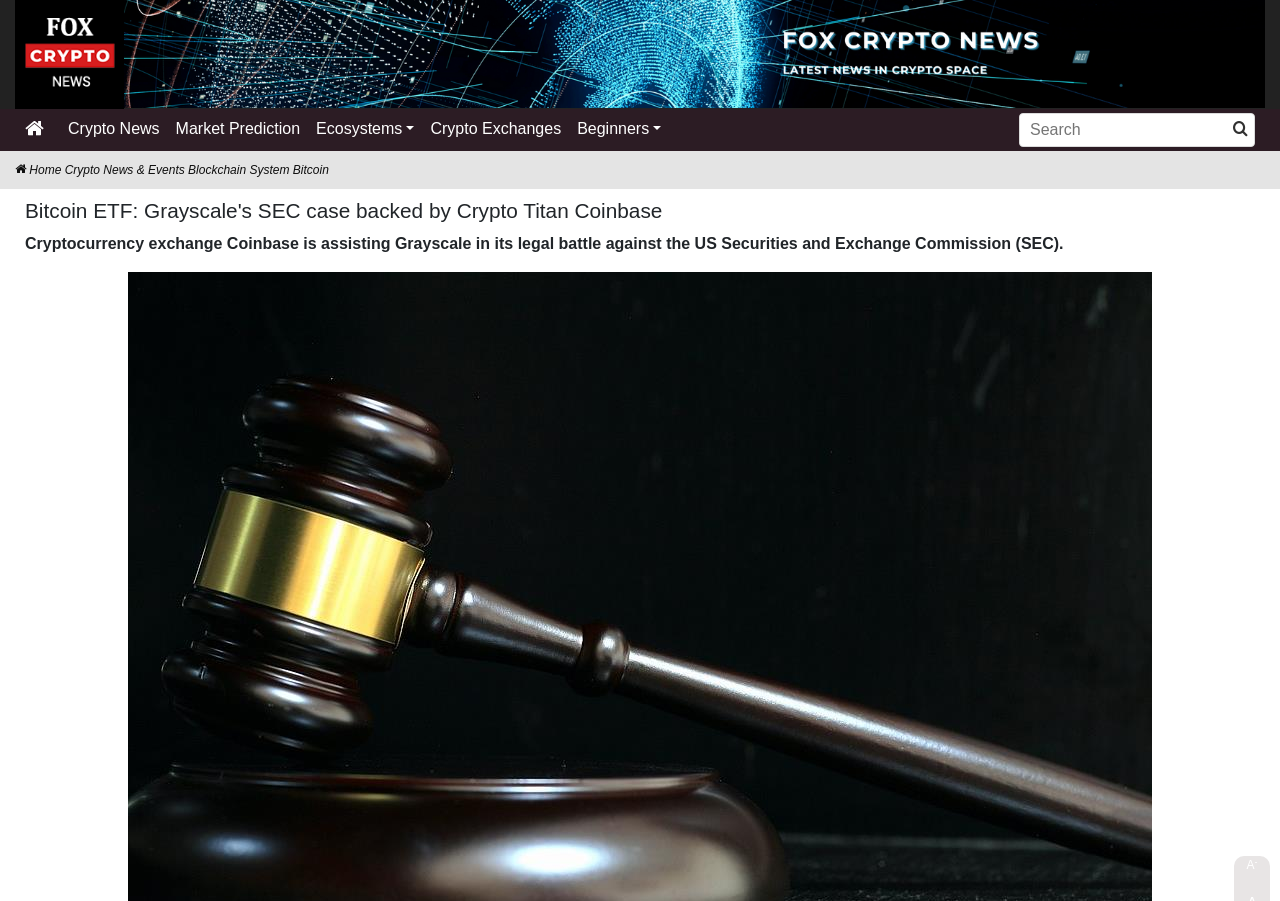Highlight the bounding box coordinates of the element that should be clicked to carry out the following instruction: "read about Blockchain System". The coordinates must be given as four float numbers ranging from 0 to 1, i.e., [left, top, right, bottom].

[0.147, 0.181, 0.226, 0.197]